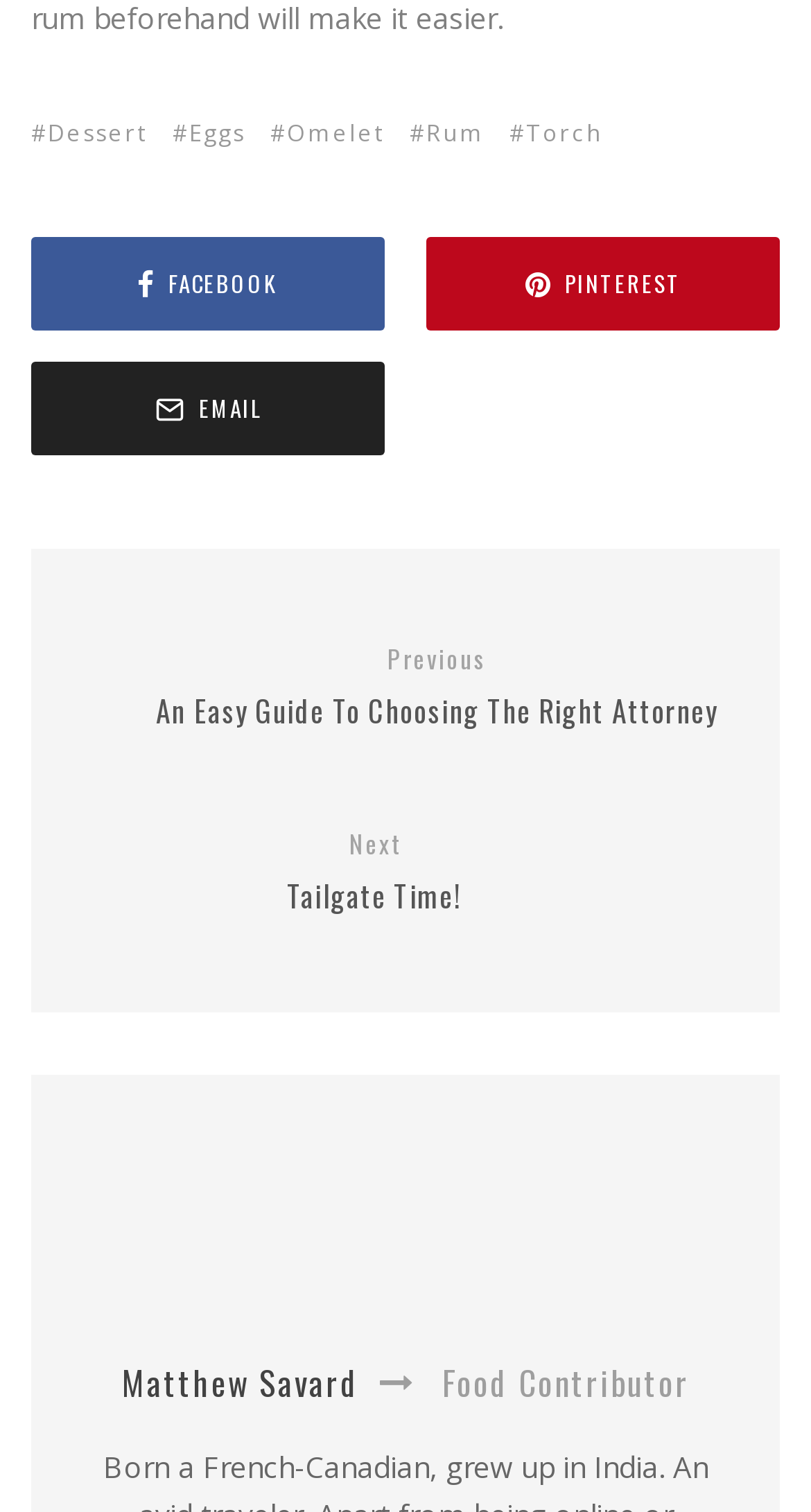Determine the bounding box coordinates for the UI element matching this description: "www.winterdownparkas.com".

None